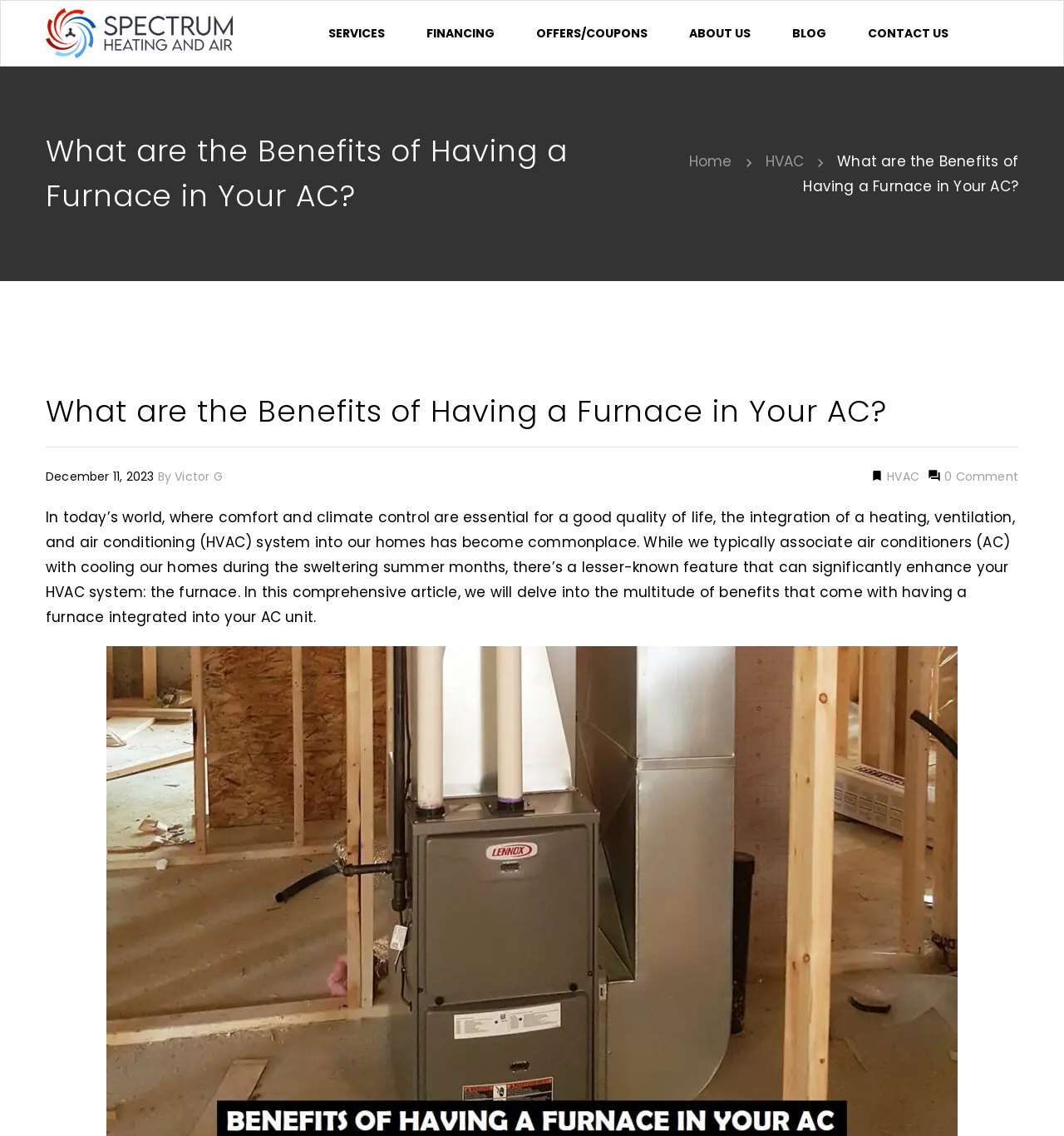Generate the text content of the main heading of the webpage.

What are the Benefits of Having a Furnace in Your AC?